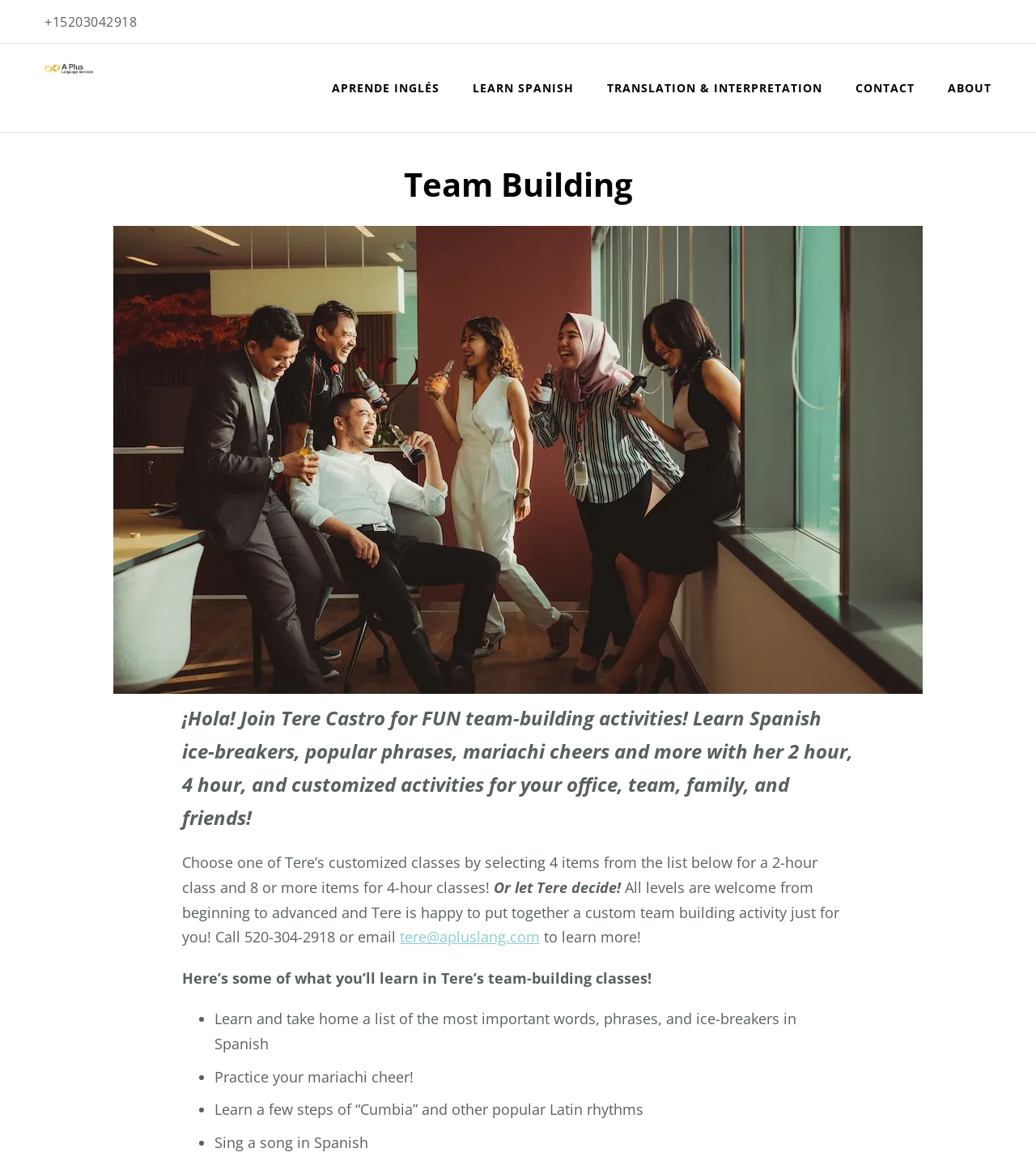Given the element description Home, identify the bounding box coordinates for the UI element on the webpage screenshot. The format should be (top-left x, top-left y, bottom-right x, bottom-right y), with values between 0 and 1.

None